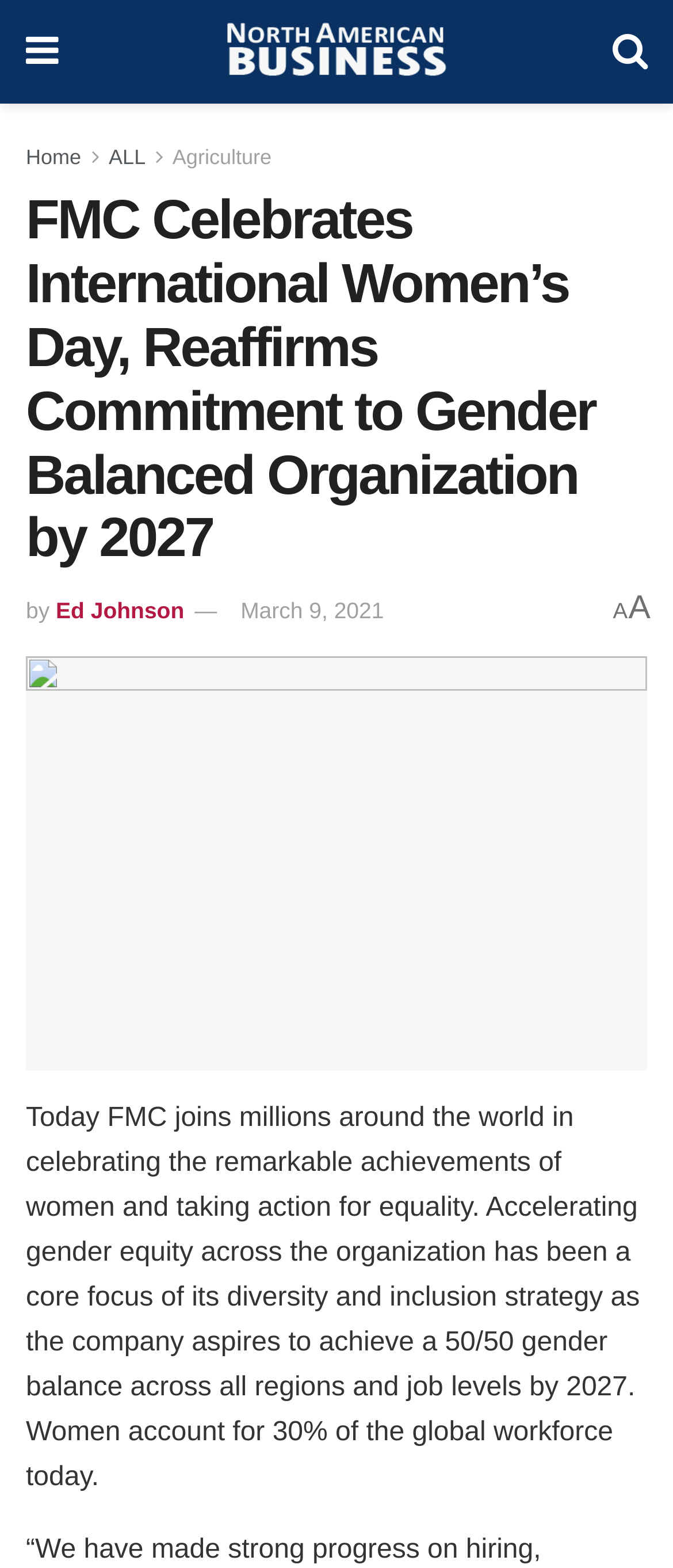Generate a thorough description of the webpage.

The webpage is about North American Business, specifically focusing on FMC's celebration of International Women's Day and its commitment to achieving a gender-balanced organization by 2027. 

At the top left, there is a link with a Facebook icon, and next to it, a link with the title "NORTH AMERICAN BUSINESS" accompanied by an image with the same title. On the top right, there is a link with a Twitter icon.

Below these icons, there are four links in a row: "Home", "ALL", "Agriculture", and others. 

The main content of the webpage is a news article with a heading that reads "FMC Celebrates International Women’s Day, Reaffirms Commitment to Gender Balanced Organization by 2027". 

Under the heading, there are three links: "Ed Johnson", "March 9, 2021", and a static text "A" on the right. 

The main body of the article is a paragraph that describes FMC's celebration of International Women's Day and its goal to achieve a 50/50 gender balance across all regions and job levels by 2027.